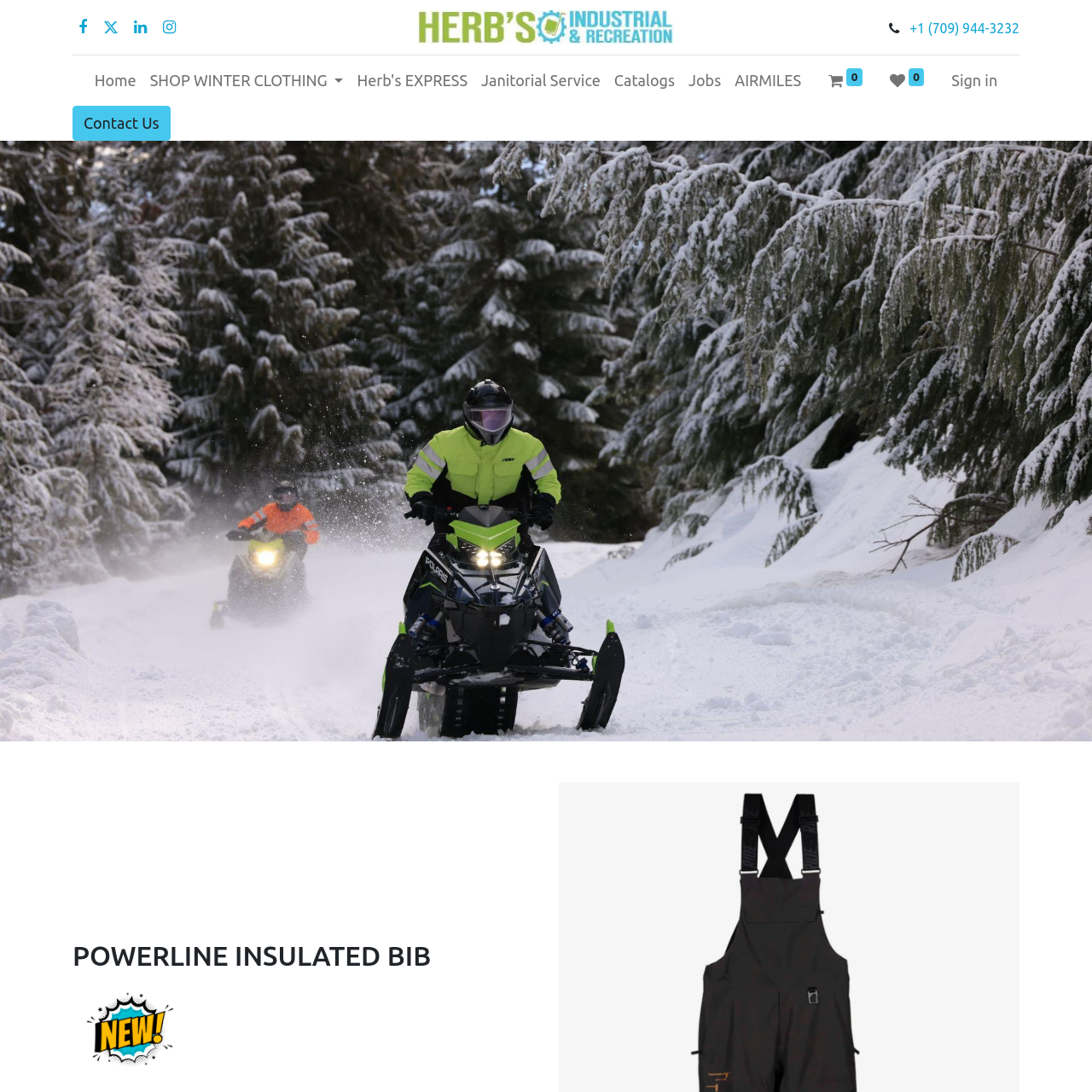Identify and provide the bounding box coordinates of the UI element described: "parent_node: +1 (709) 944-3232". The coordinates should be formatted as [left, top, right, bottom], with each number being a float between 0 and 1.

[0.383, 0.008, 0.617, 0.042]